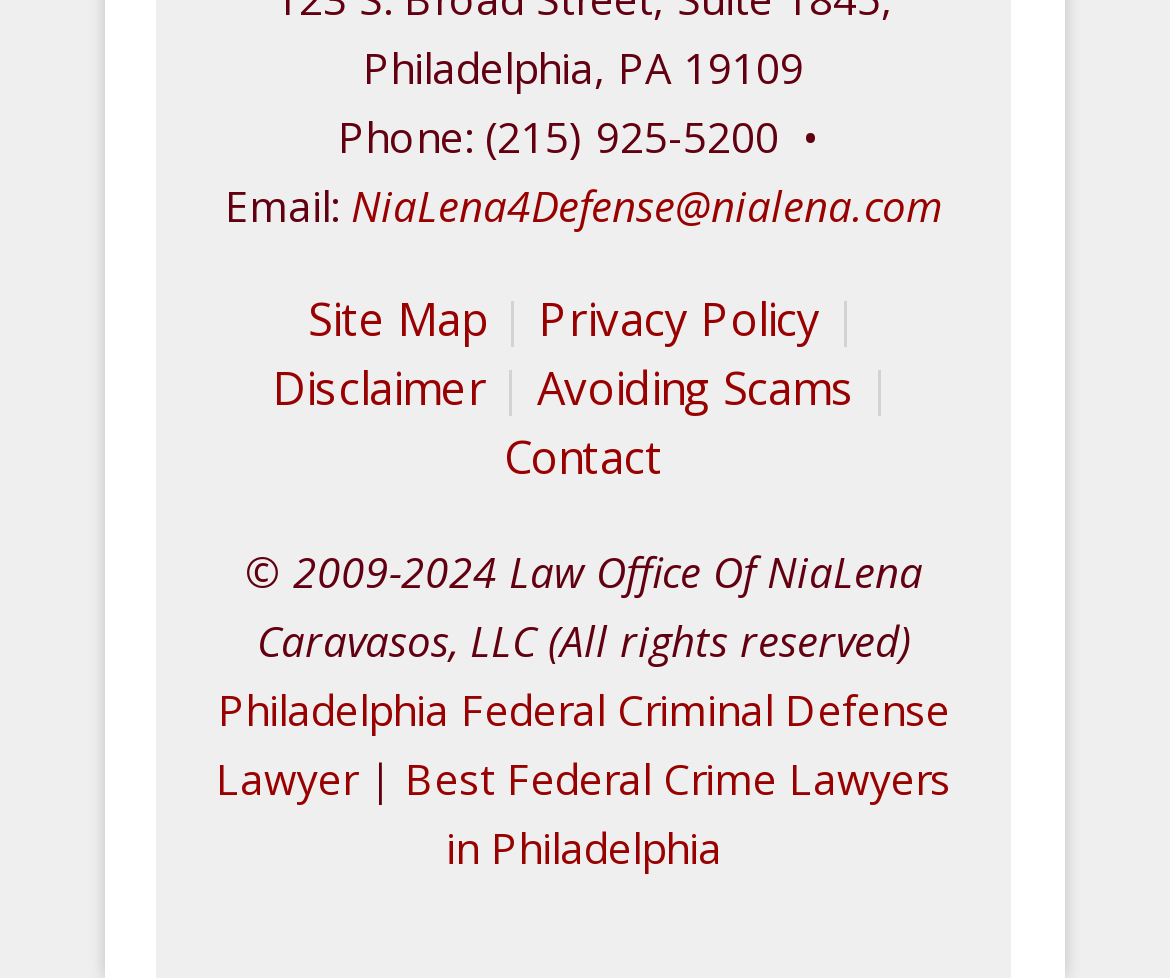Provide a brief response to the question below using one word or phrase:
What is the copyright year range of the law office?

2009-2024